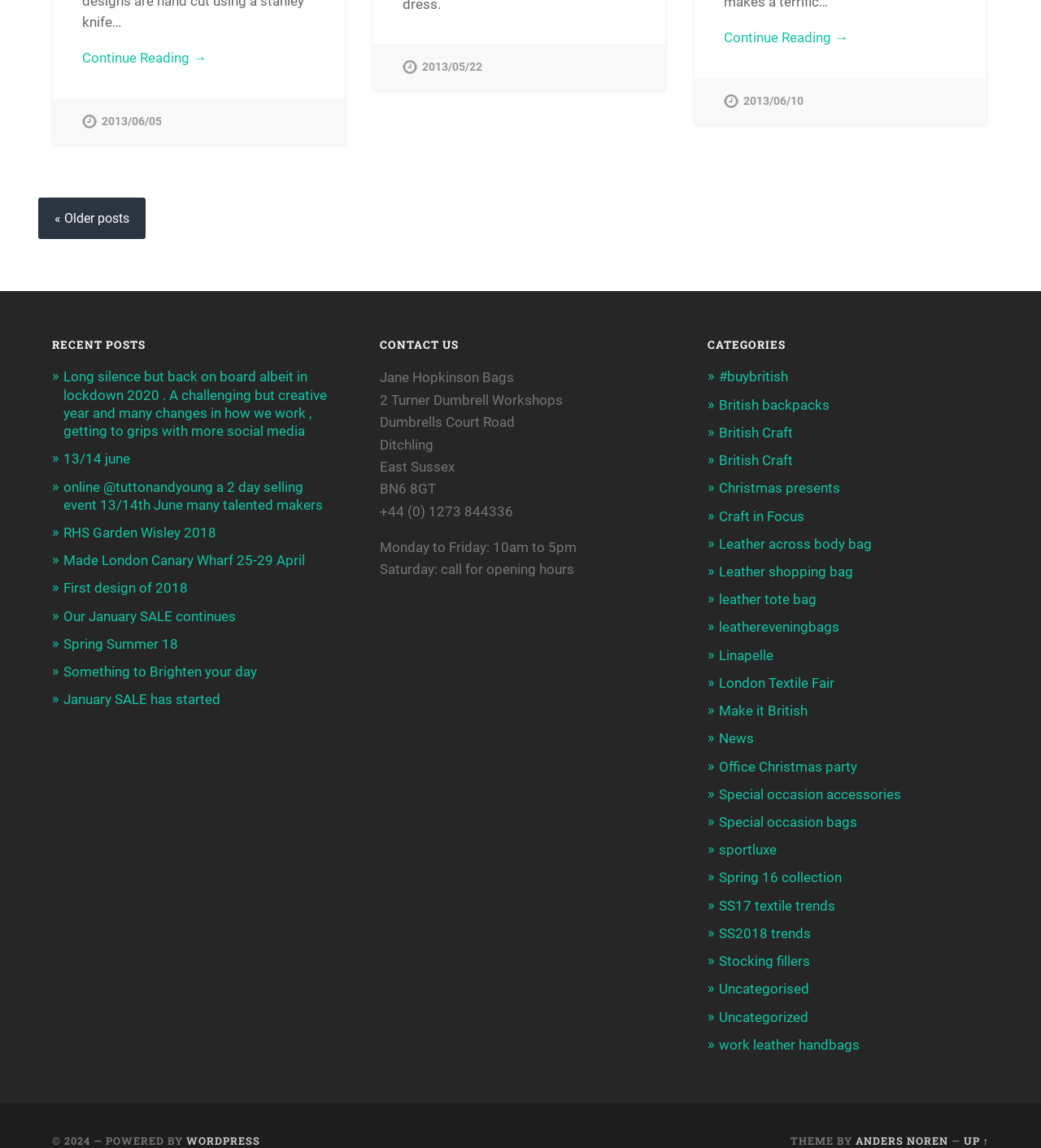Identify the bounding box for the element characterized by the following description: "Spring Summer 18".

[0.061, 0.554, 0.171, 0.568]